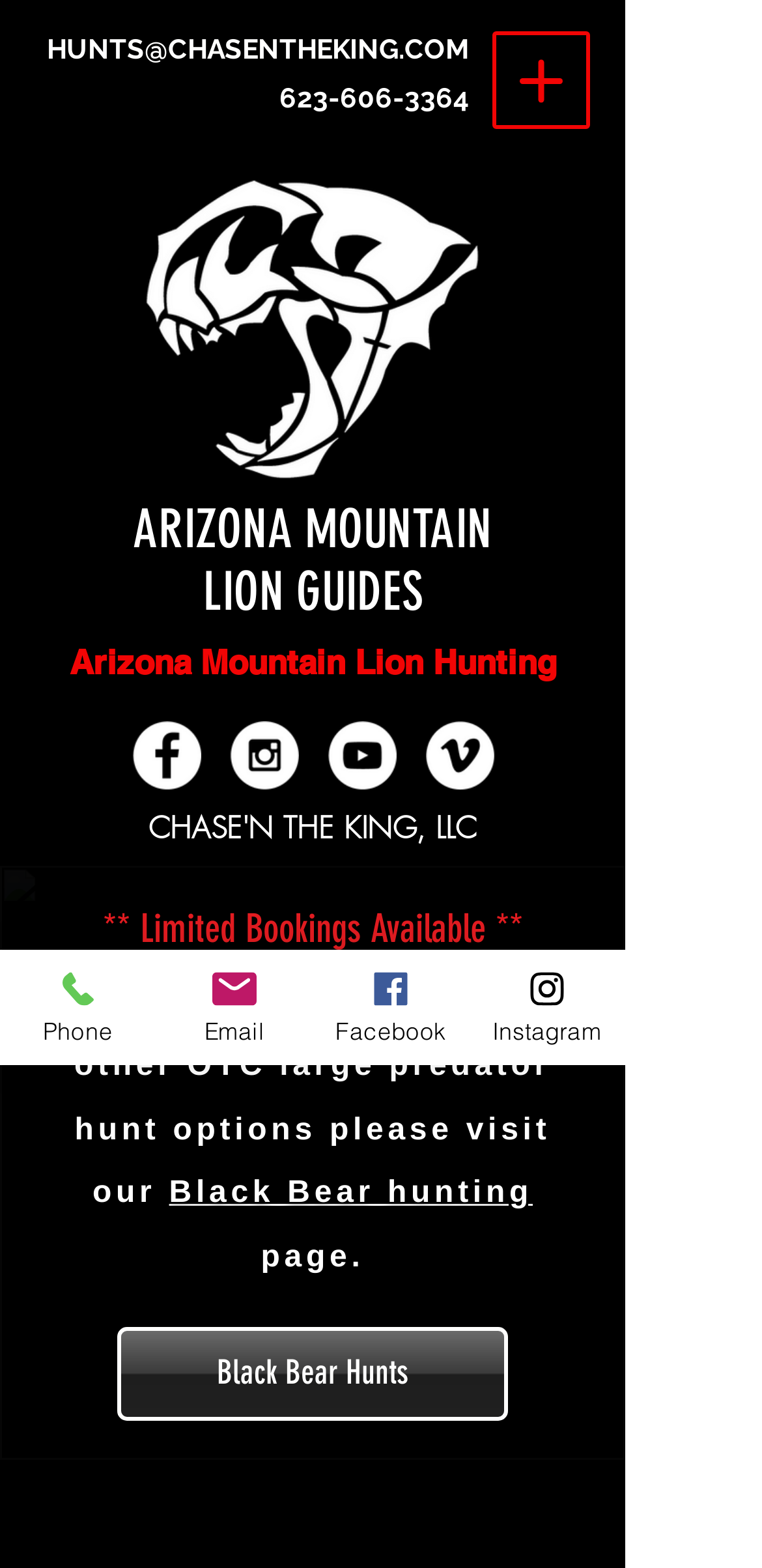Identify the bounding box coordinates of the clickable region necessary to fulfill the following instruction: "Send an email to HUNTS@CHASENTHEKING.COM". The bounding box coordinates should be four float numbers between 0 and 1, i.e., [left, top, right, bottom].

[0.062, 0.021, 0.615, 0.041]